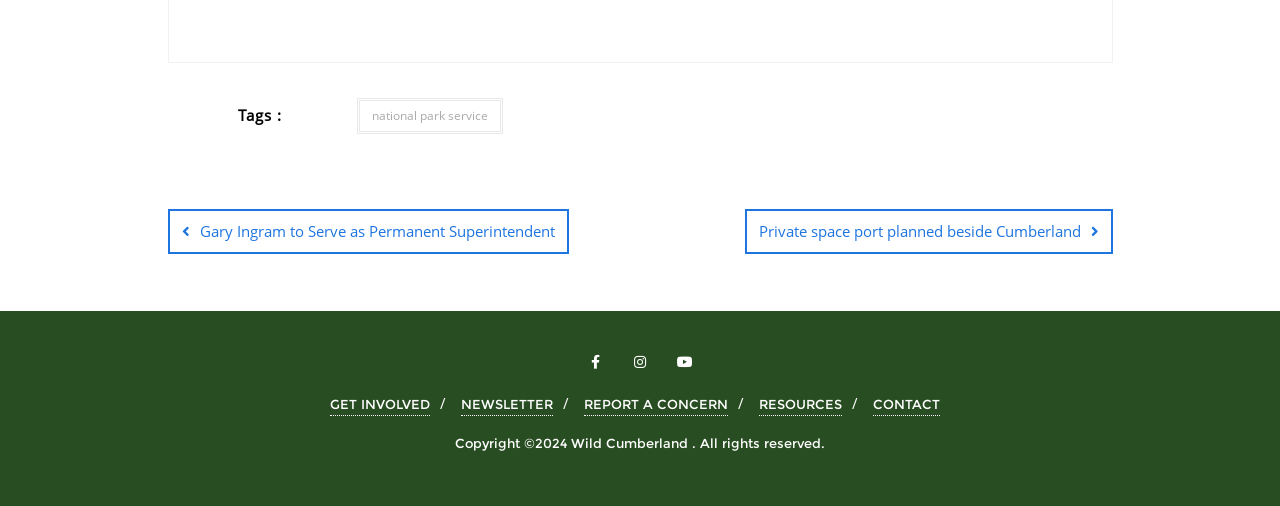What is the name of the organization?
Kindly answer the question with as much detail as you can.

The name of the organization can be inferred from the copyright information at the bottom of the webpage, which states 'Copyright ©2024 Wild Cumberland. All rights reserved.'